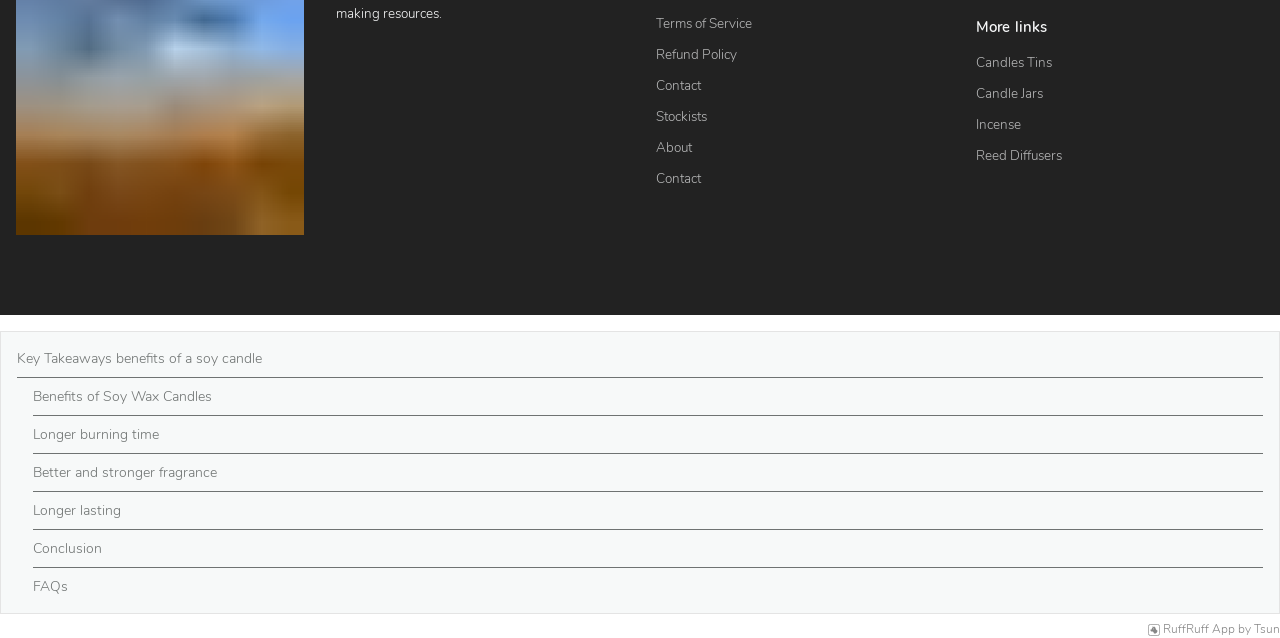Identify the bounding box coordinates for the element you need to click to achieve the following task: "Read FAQs". Provide the bounding box coordinates as four float numbers between 0 and 1, in the form [left, top, right, bottom].

[0.026, 0.905, 0.053, 0.935]